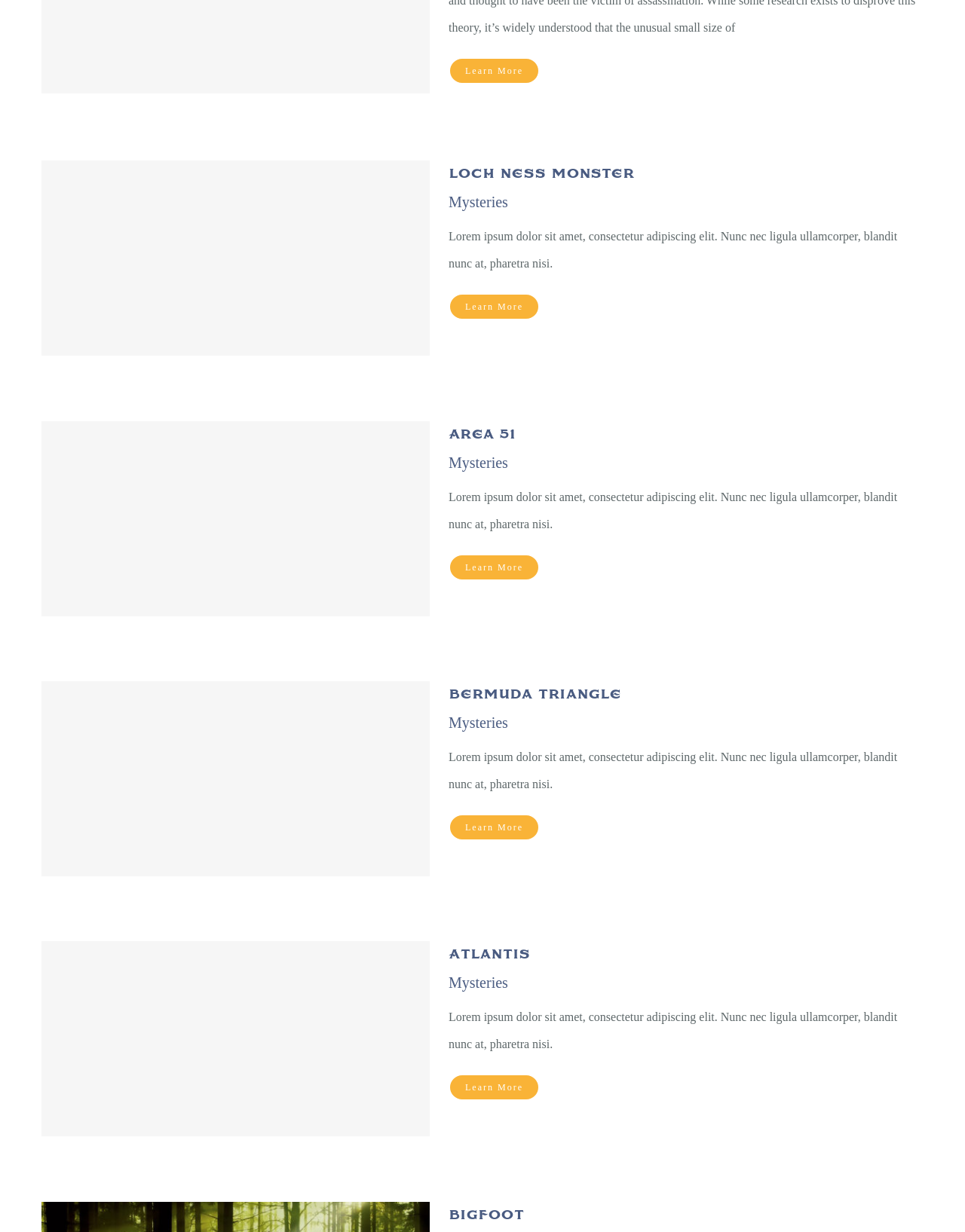Please find the bounding box for the following UI element description. Provide the coordinates in (top-left x, top-left y, bottom-right x, bottom-right y) format, with values between 0 and 1: About

None